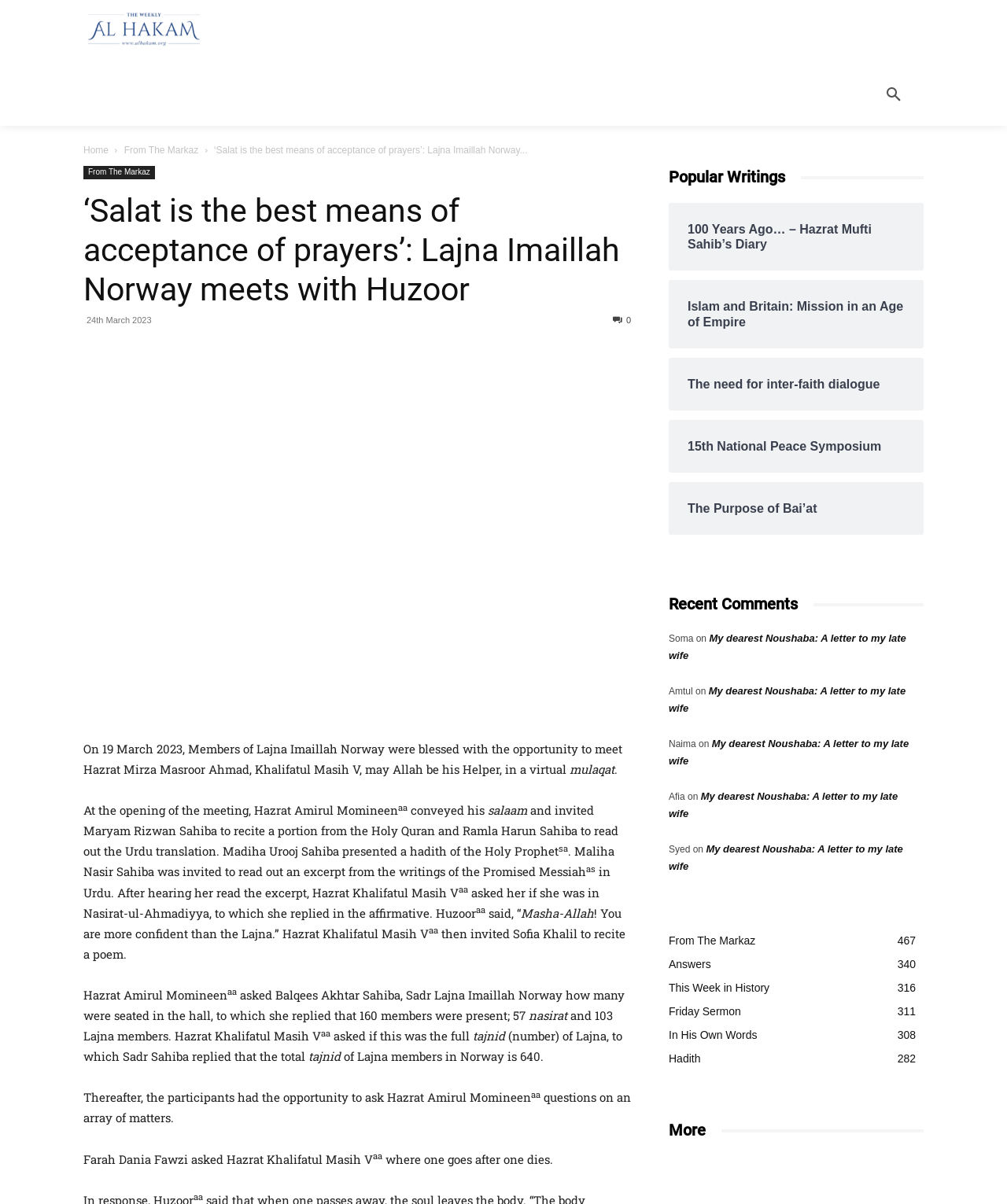Locate the bounding box coordinates of the clickable area to execute the instruction: "Read the 'Popular Writings' section". Provide the coordinates as four float numbers between 0 and 1, represented as [left, top, right, bottom].

[0.664, 0.138, 0.917, 0.157]